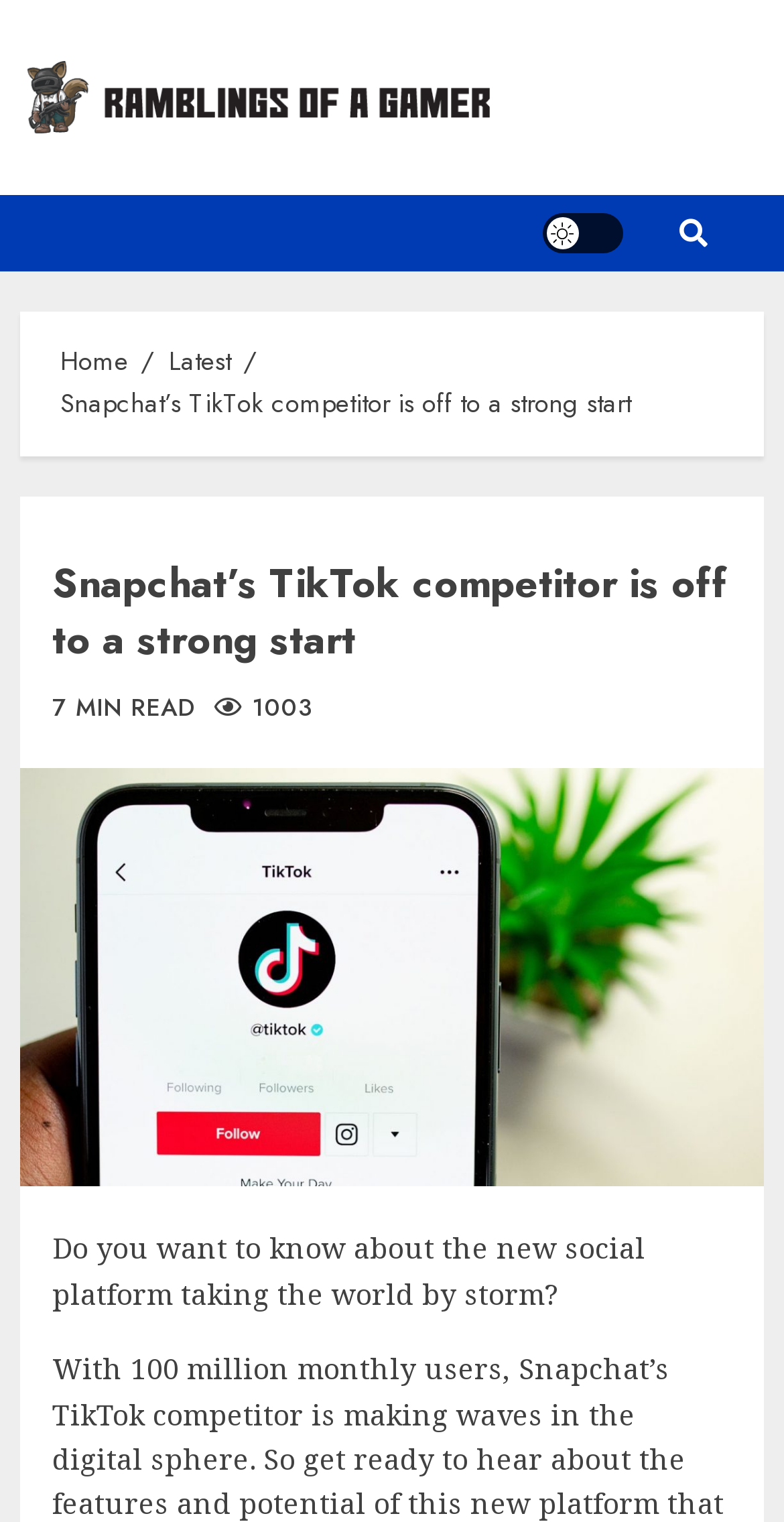Analyze and describe the webpage in a detailed narrative.

The webpage appears to be a blog post about Snapchat's TikTok competitor. At the top left, there is a link to "Ramblings Of A Gamer" accompanied by an image with the same name. Below this, there is a light/dark button and a search icon. 

To the right of the top section, there is a navigation menu with breadcrumbs, consisting of three links: "Home", "Latest", and the title of the current post, "Snapchat’s TikTok competitor is off to a strong start". 

The main content of the post is divided into sections. The title "Snapchat’s TikTok competitor is off to a strong start" is a heading, followed by a "7 MIN READ" label. There is also a link with a star icon and the number "1003". 

Below the title section, there is a large image related to the post, with a description "snap 100m maus january 175kkastrenakes theverge". 

Finally, there is a paragraph of text that reads "Do you want to know about the new social platform taking the world by storm?", which seems to be a summary or introduction to the post.